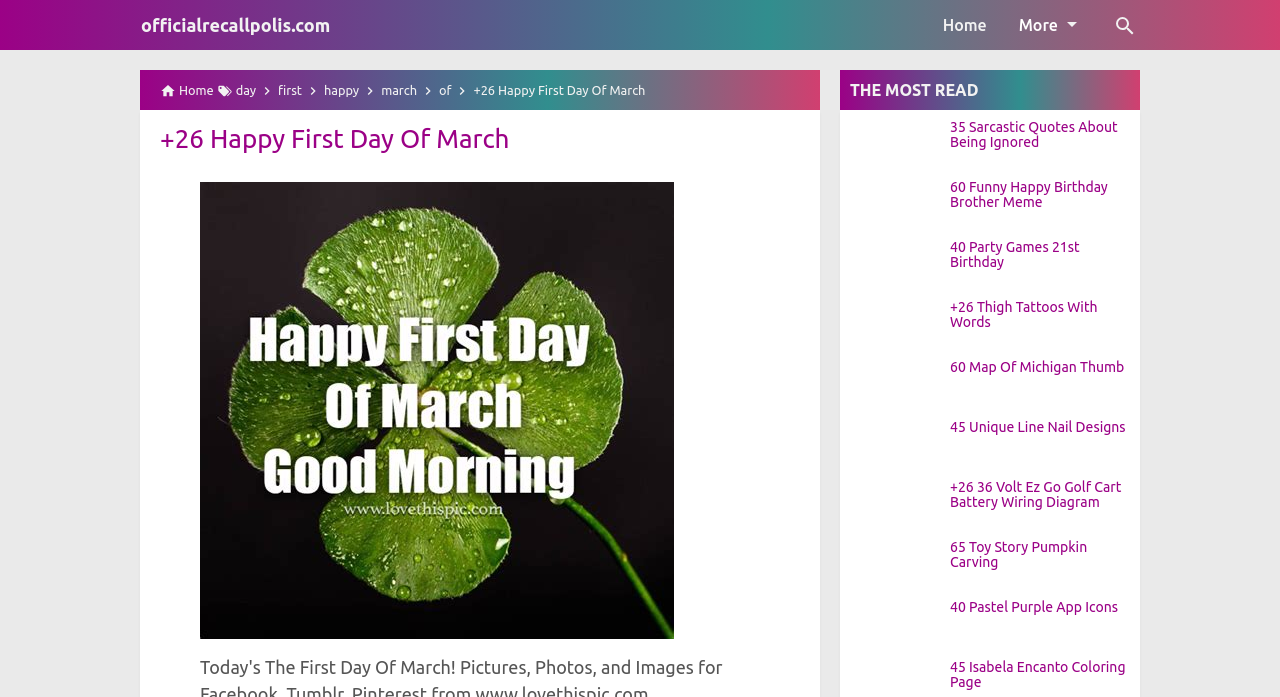Please reply with a single word or brief phrase to the question: 
What type of content is displayed on this webpage?

Images and links